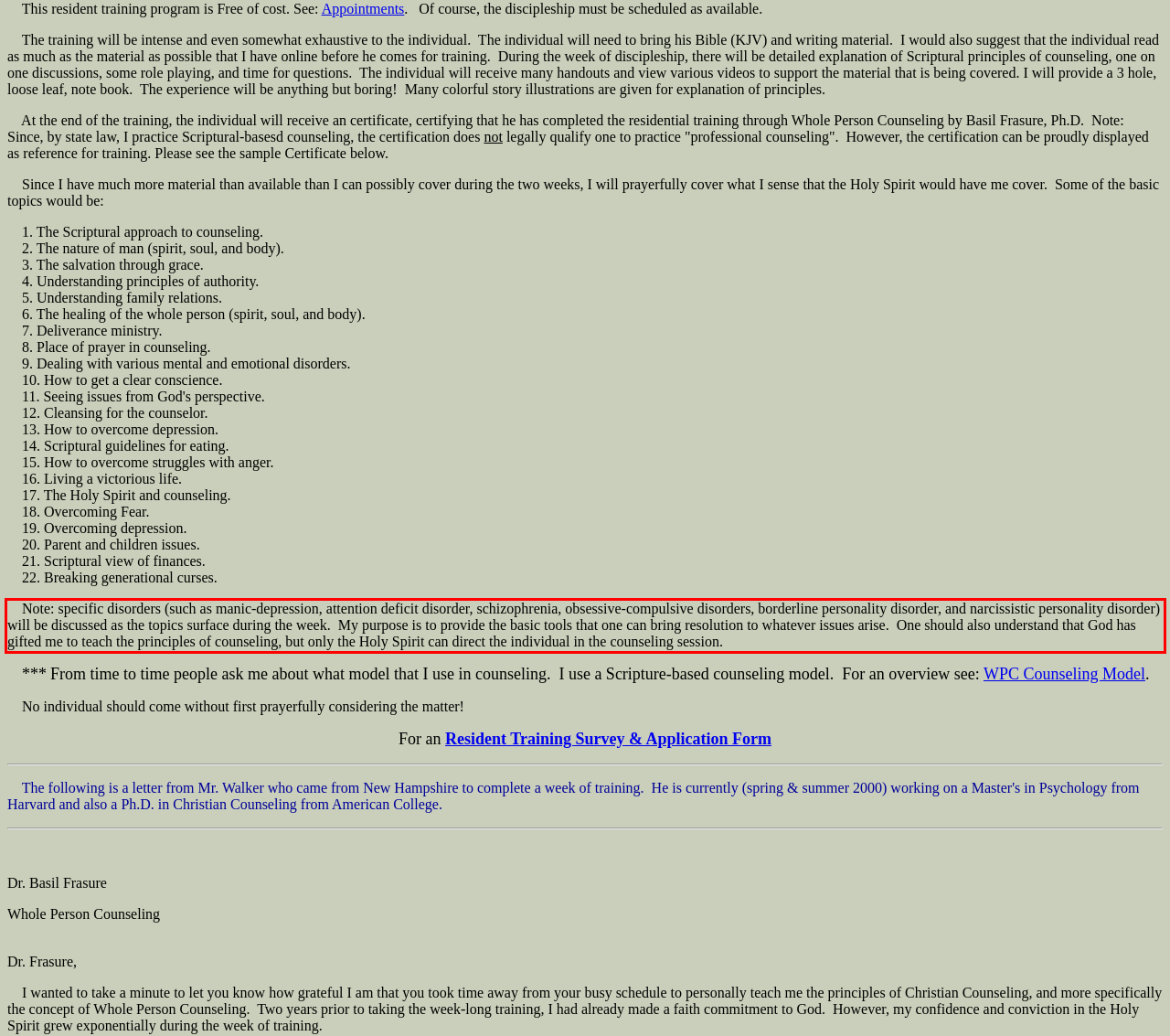Extract and provide the text found inside the red rectangle in the screenshot of the webpage.

Note: specific disorders (such as manic-depression, attention deficit disorder, schizophrenia, obsessive-compulsive disorders, borderline personality disorder, and narcissistic personality disorder) will be discussed as the topics surface during the week. My purpose is to provide the basic tools that one can bring resolution to whatever issues arise. One should also understand that God has gifted me to teach the principles of counseling, but only the Holy Spirit can direct the individual in the counseling session.